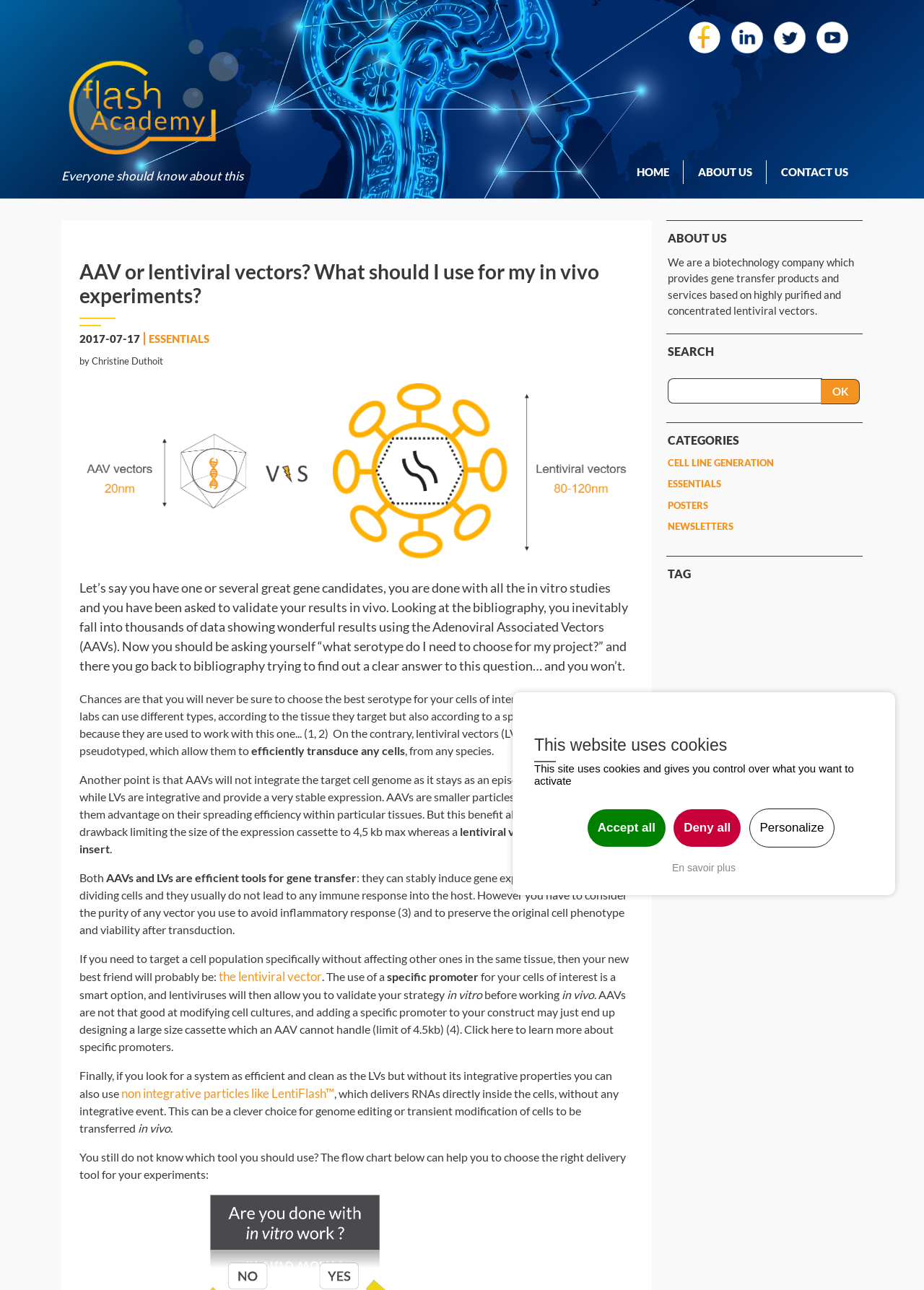With reference to the image, please provide a detailed answer to the following question: What is LentiFlash?

LentiFlash is mentioned in the blog post as a type of non-integrative particles that deliver RNAs directly inside cells without any integrative event, making it a suitable choice for genome editing or transient modification of cells.